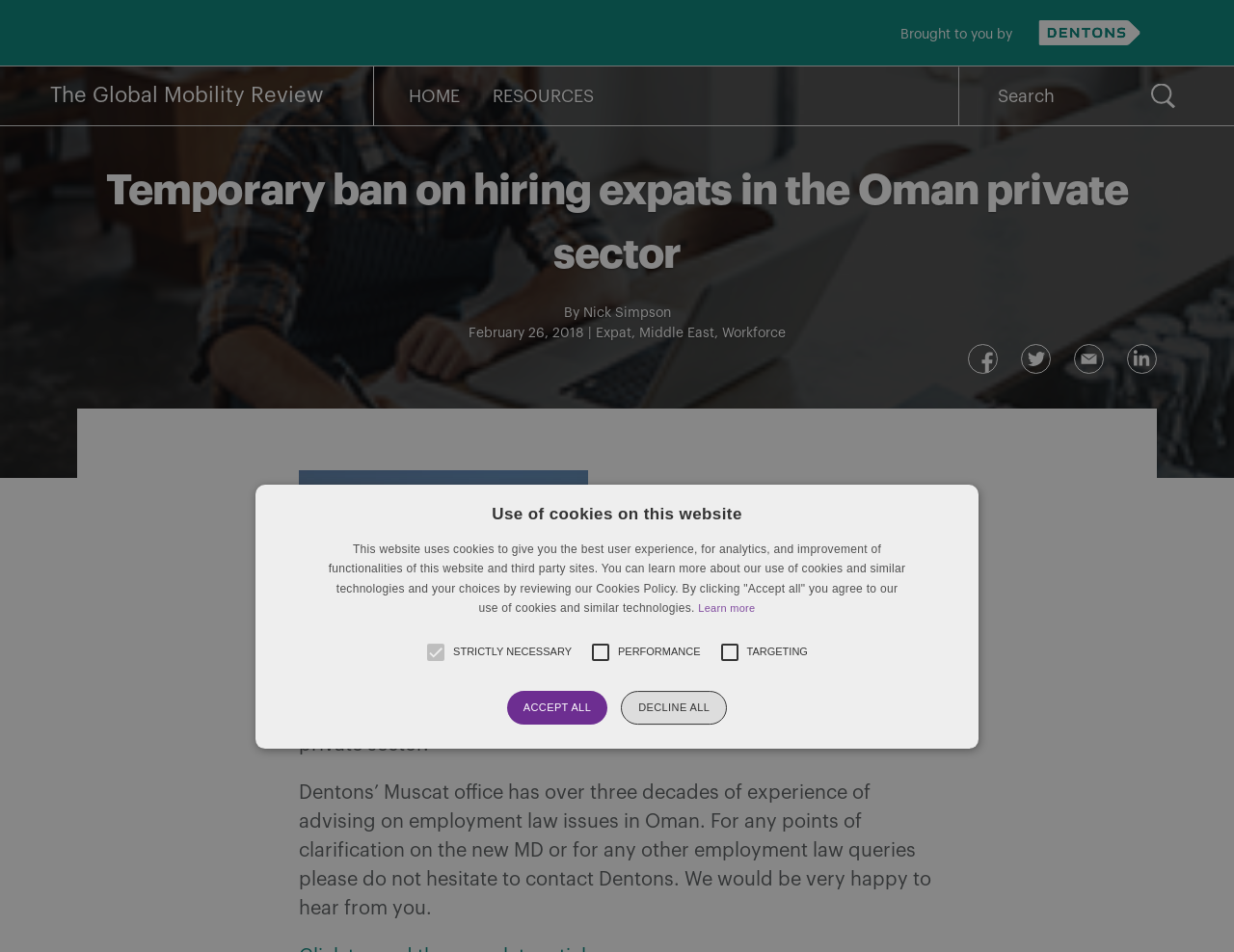Provide the bounding box coordinates, formatted as (top-left x, top-left y, bottom-right x, bottom-right y), with all values being floating point numbers between 0 and 1. Identify the bounding box of the UI element that matches the description: parent_node: Search for: name="s" placeholder="Search"

[0.797, 0.07, 0.913, 0.132]